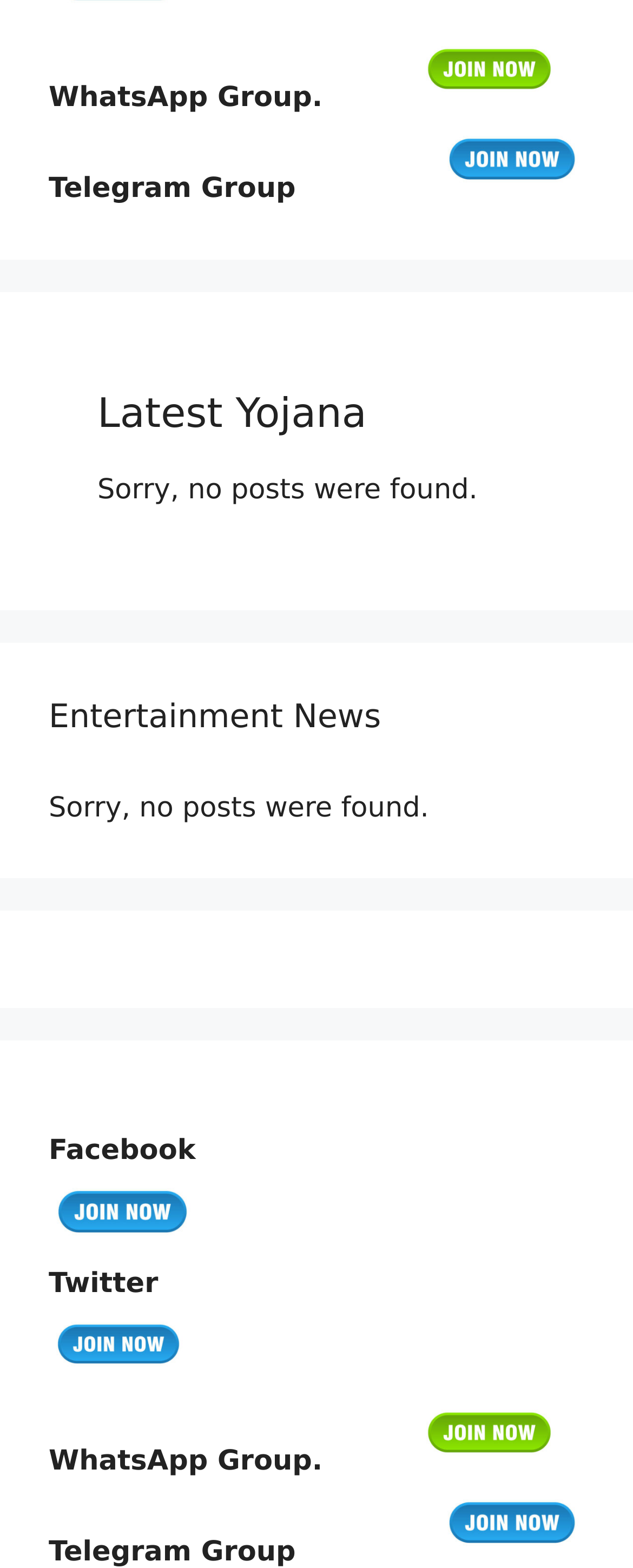Determine the bounding box for the UI element that matches this description: "parent_node: Telegram Group".

[0.695, 0.111, 0.923, 0.131]